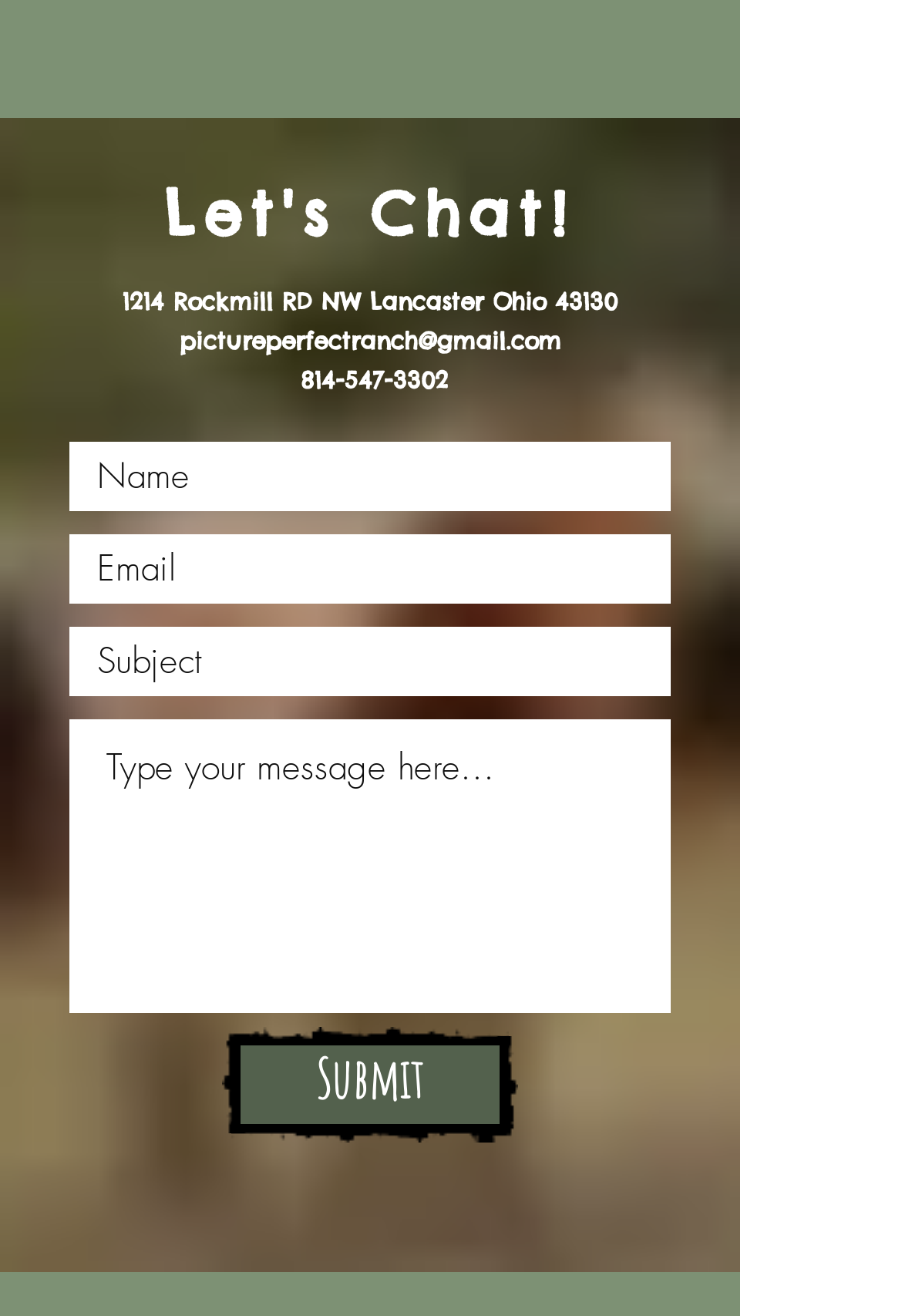Identify the bounding box coordinates for the UI element mentioned here: "aria-label="Email" name="email" placeholder="Email"". Provide the coordinates as four float values between 0 and 1, i.e., [left, top, right, bottom].

[0.077, 0.406, 0.744, 0.459]